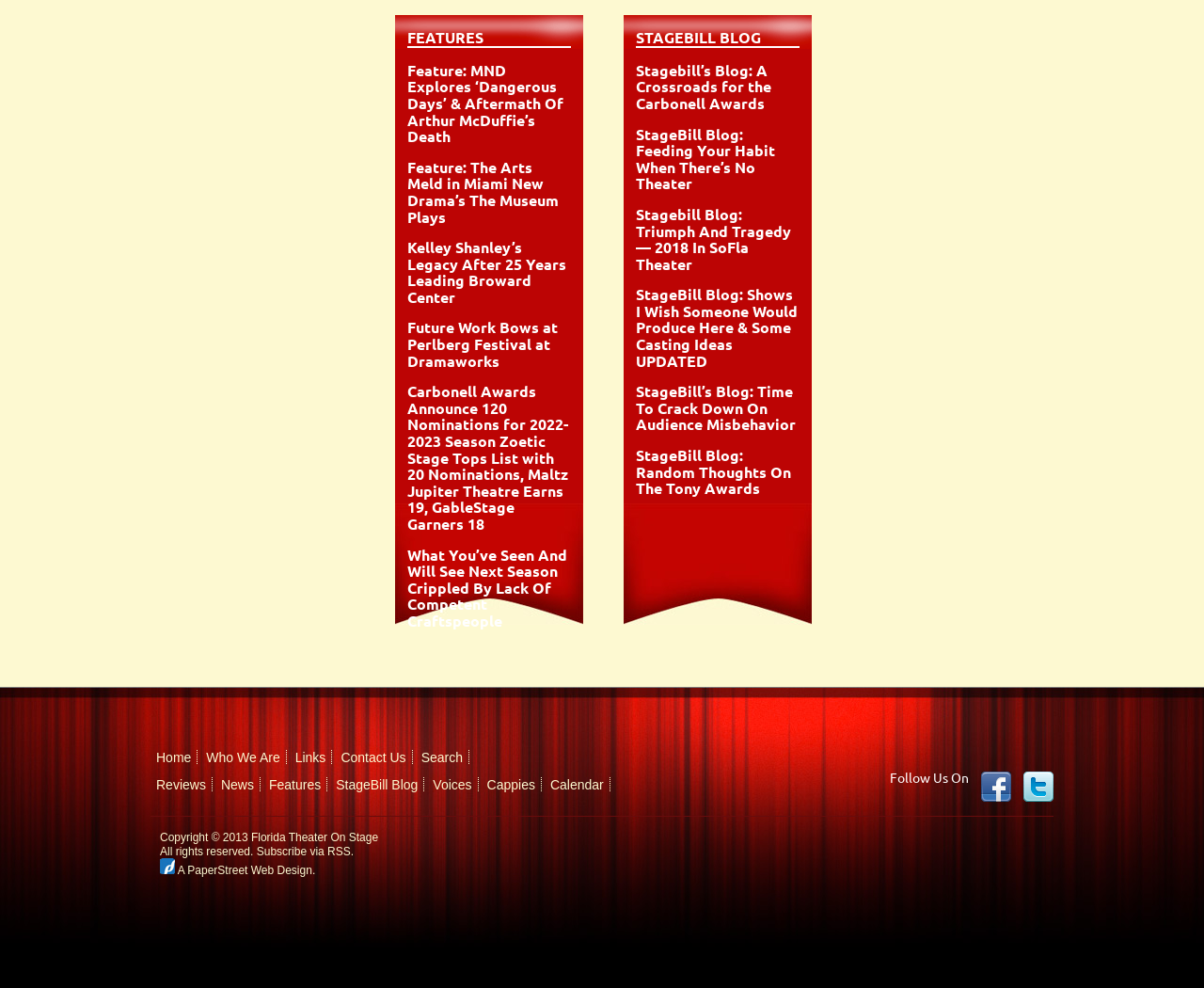Please find the bounding box coordinates of the element that needs to be clicked to perform the following instruction: "Search for something". The bounding box coordinates should be four float numbers between 0 and 1, represented as [left, top, right, bottom].

[0.35, 0.759, 0.384, 0.774]